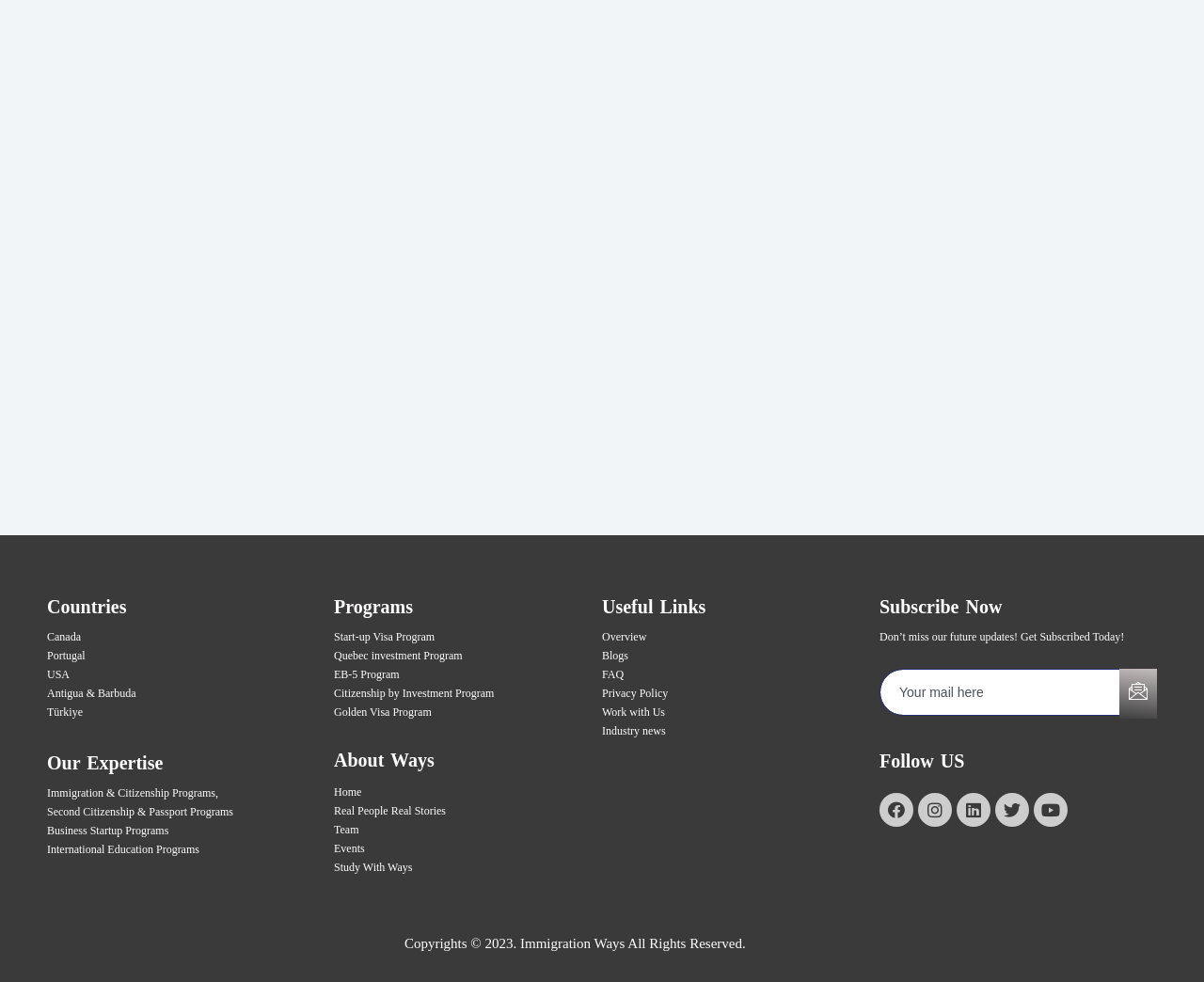Please indicate the bounding box coordinates for the clickable area to complete the following task: "Click on Subscribe Now". The coordinates should be specified as four float numbers between 0 and 1, i.e., [left, top, right, bottom].

[0.73, 0.641, 0.934, 0.655]